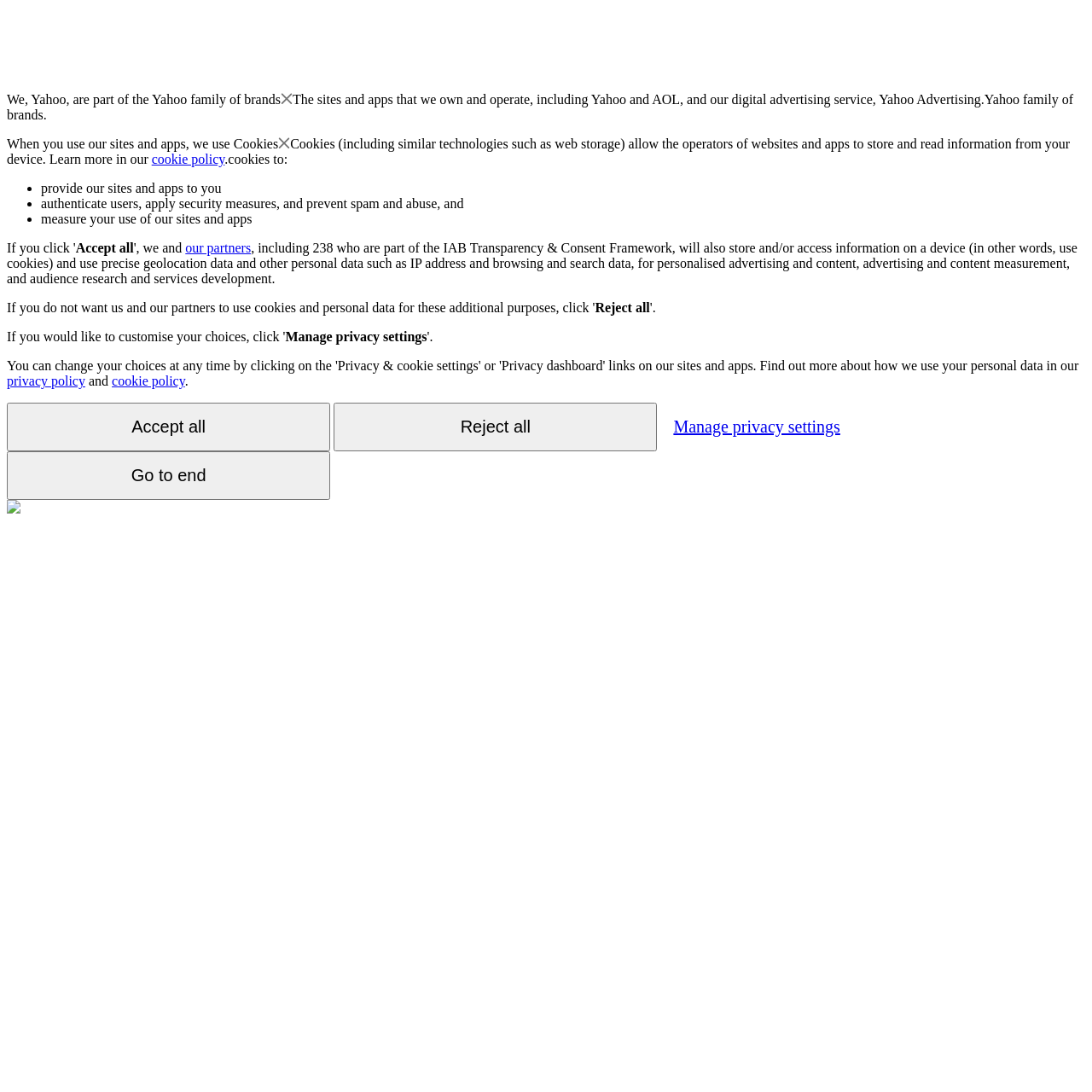Identify the bounding box coordinates of the element that should be clicked to fulfill this task: "Go to the 'privacy policy'". The coordinates should be provided as four float numbers between 0 and 1, i.e., [left, top, right, bottom].

[0.006, 0.342, 0.078, 0.355]